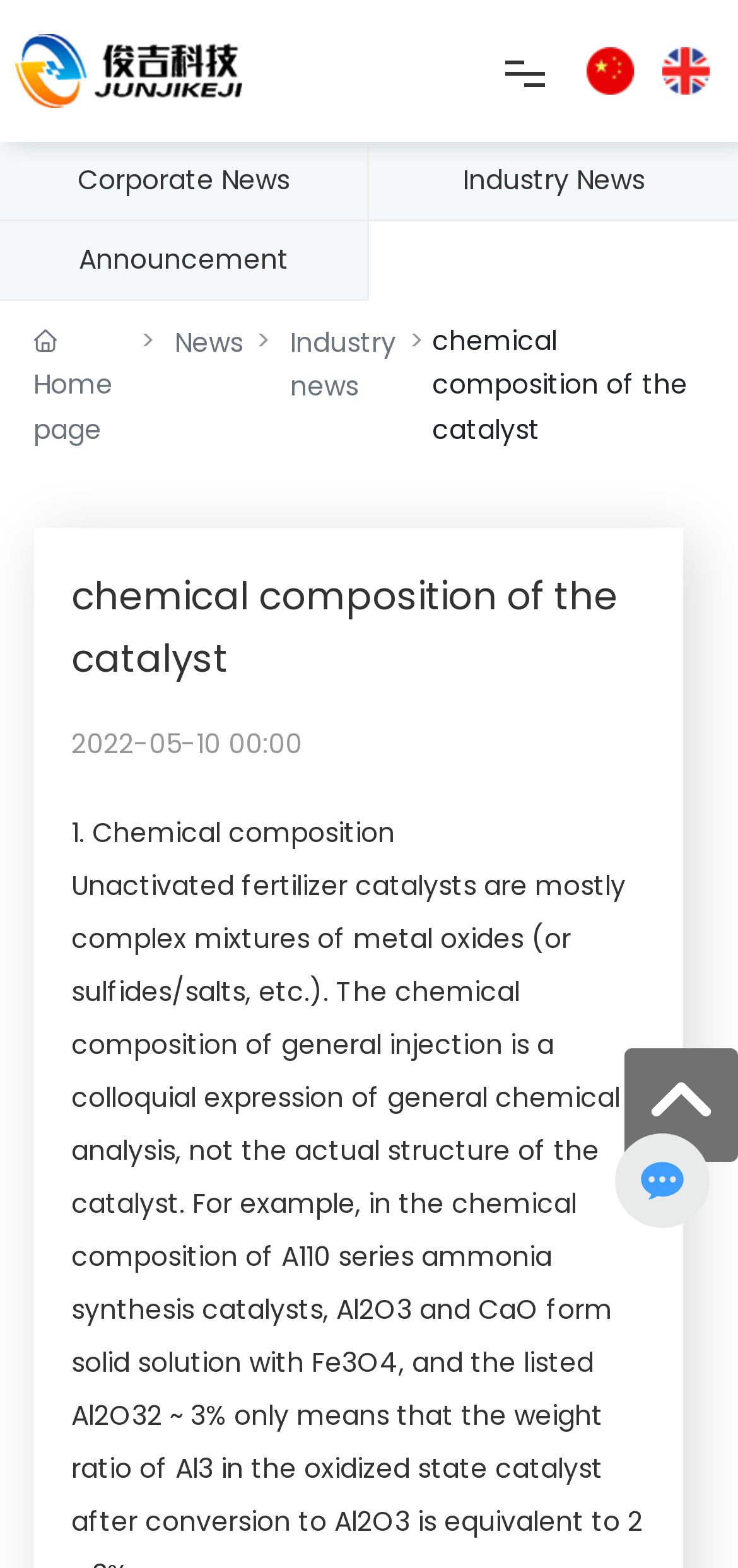Given the description "News", provide the bounding box coordinates of the corresponding UI element.

[0.038, 0.385, 0.913, 0.457]